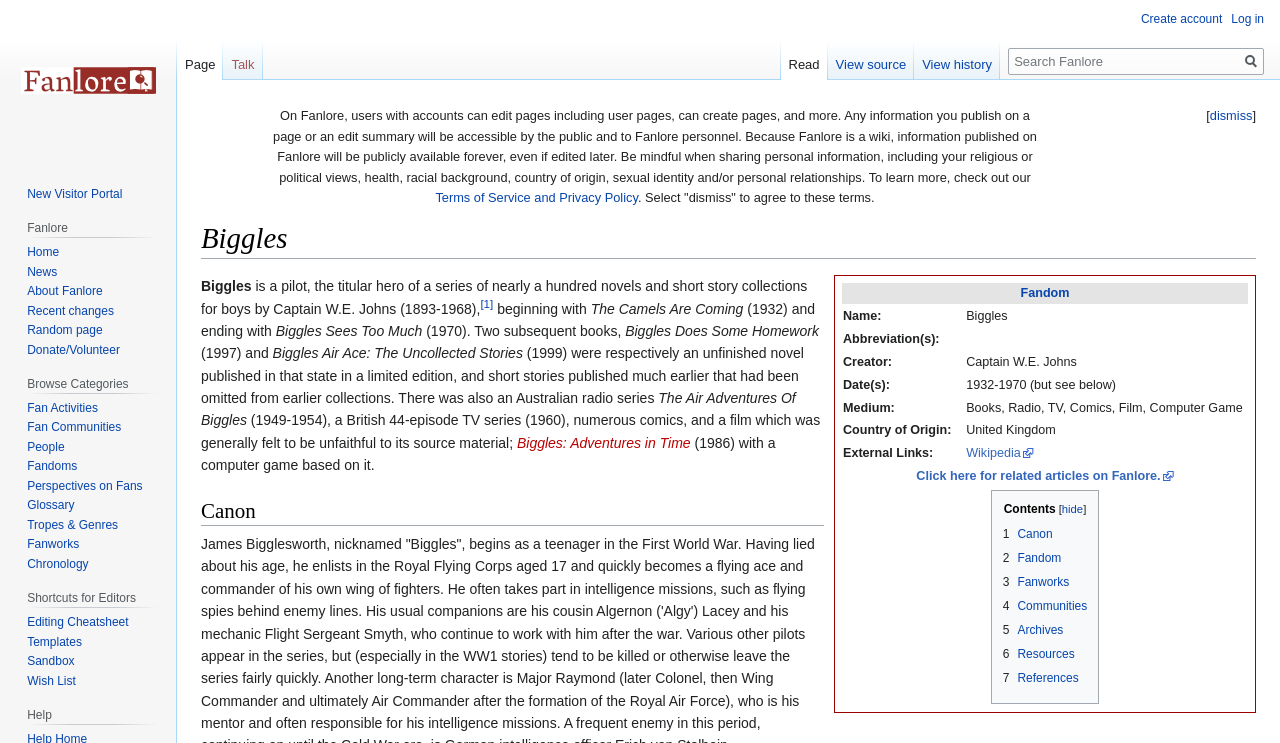Kindly provide the bounding box coordinates of the section you need to click on to fulfill the given instruction: "view contents".

[0.774, 0.66, 0.859, 0.947]